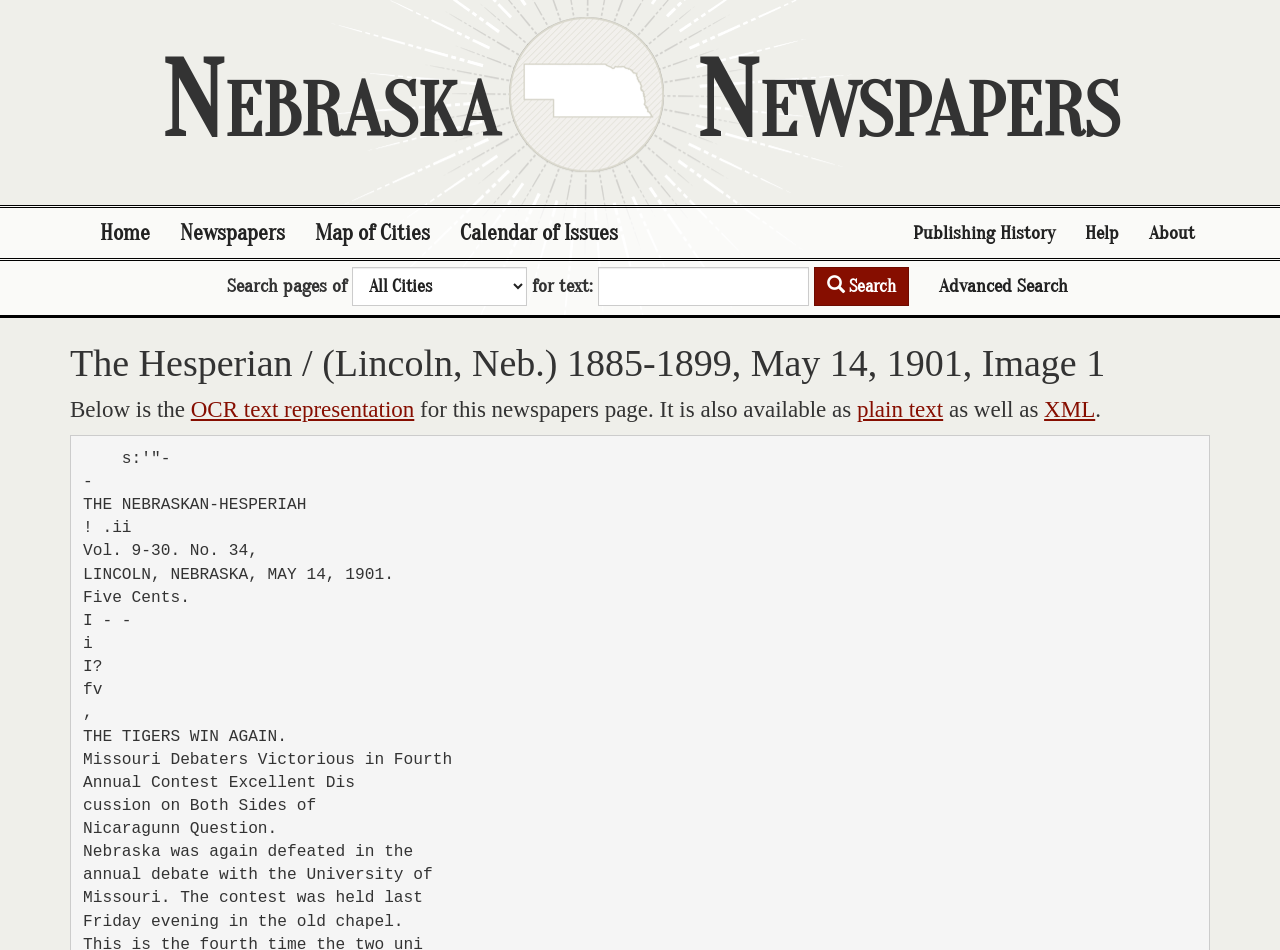Respond with a single word or short phrase to the following question: 
What are the available formats for the OCR text representation?

Plain text, XML